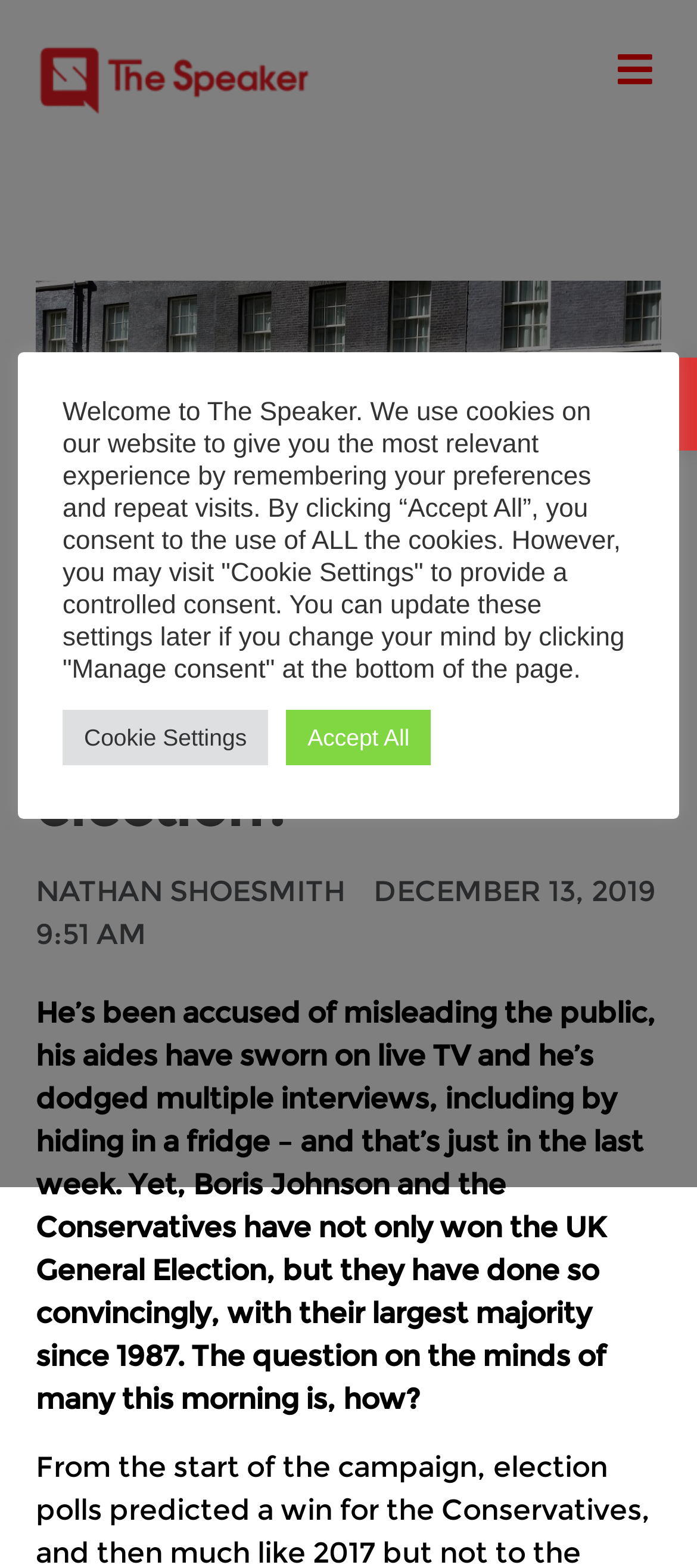What is the publication date of the article?
Provide an in-depth and detailed answer to the question.

I found the publication date by looking at the link element with the text 'DECEMBER 13, 2019' which is located below the author's name and above the publication time.